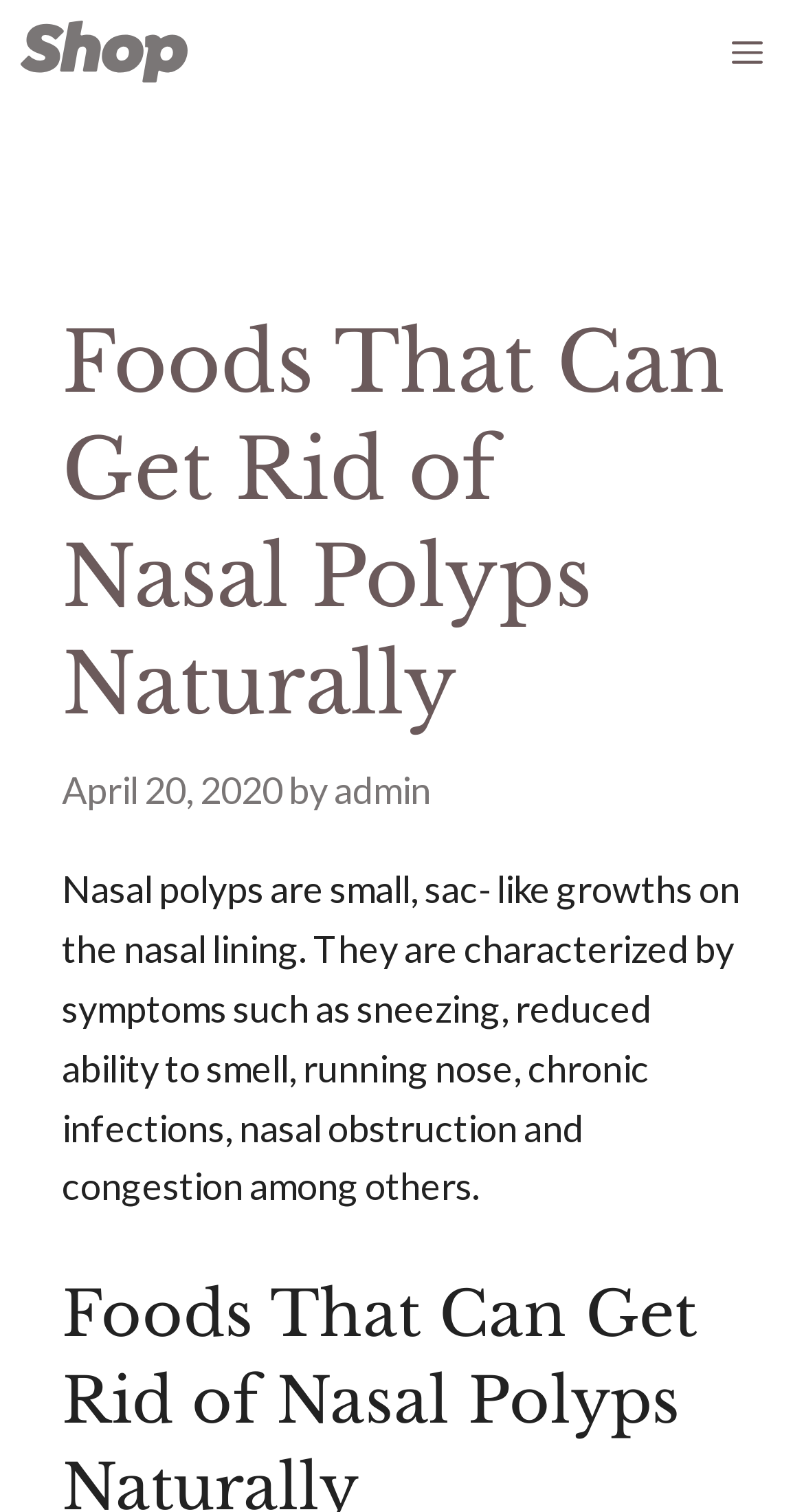Provide a brief response to the question using a single word or phrase: 
Who is the author of the article?

admin